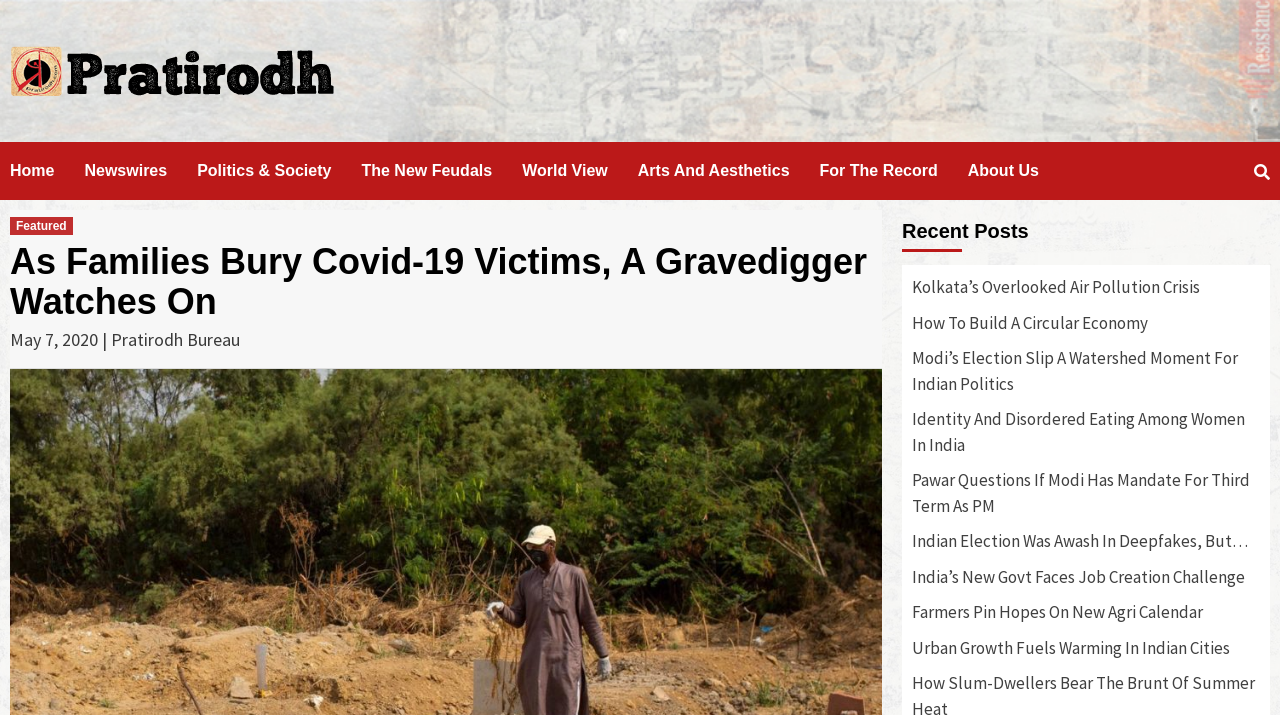Give an extensive and precise description of the webpage.

This webpage is a Hindi news website, Pratirodh, featuring the latest news, breaking news, and articles on various topics. At the top, there is a logo and a navigation menu with links to different sections, including Home, Newswires, Politics & Society, and more. 

Below the navigation menu, there is a featured article with a heading "As Families Bury Covid-19 Victims, A Gravedigger Watches On" and a subheading "May 7, 2020 | Pratirodh Bureau". 

On the right side of the page, there is a section titled "Recent Posts" with a list of 8 article links, including "Kolkata’s Overlooked Air Pollution Crisis", "How To Build A Circular Economy", and more. These article links are arranged vertically, one below the other.